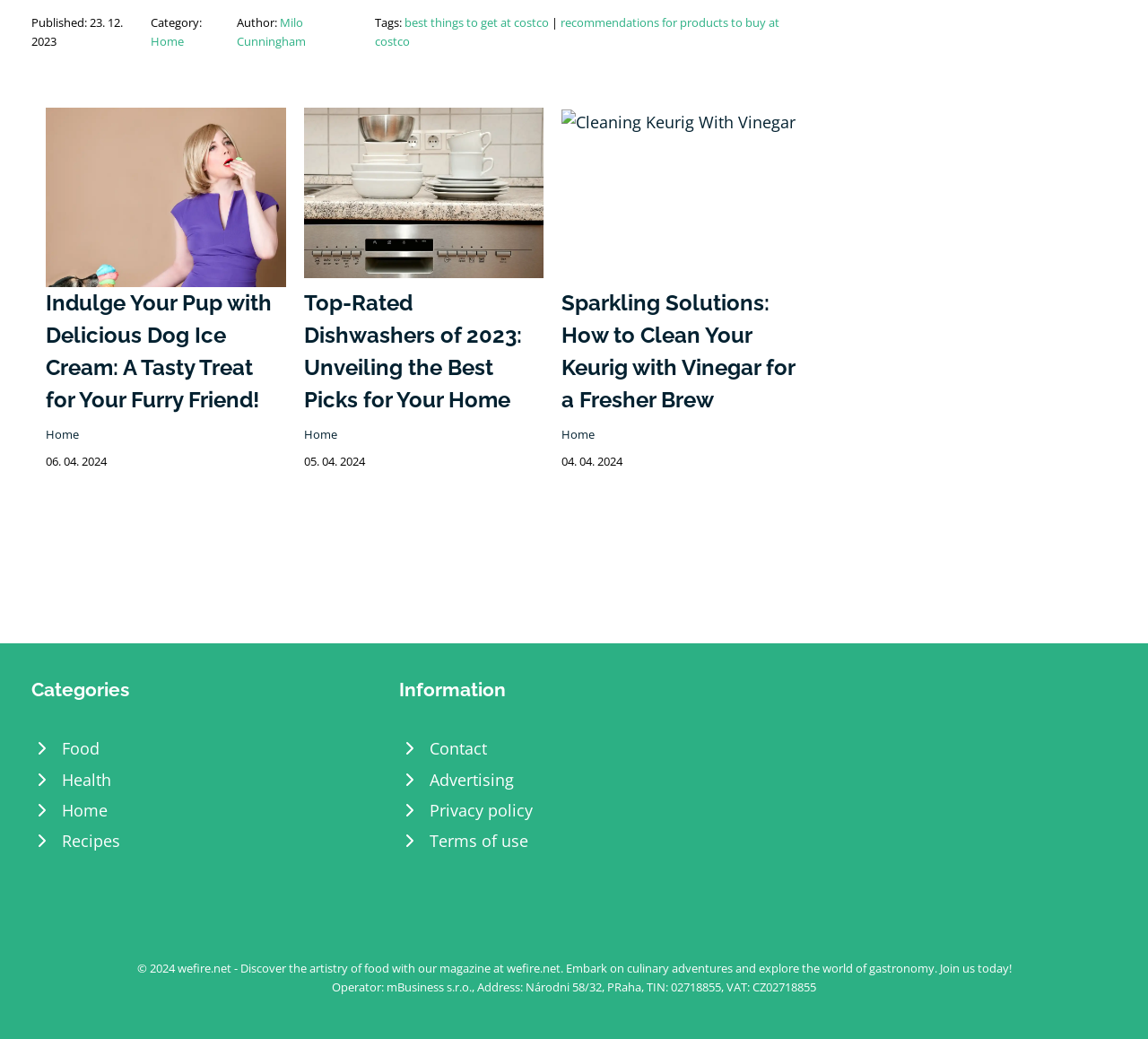Highlight the bounding box of the UI element that corresponds to this description: "Milo Cunningham".

[0.207, 0.014, 0.267, 0.047]